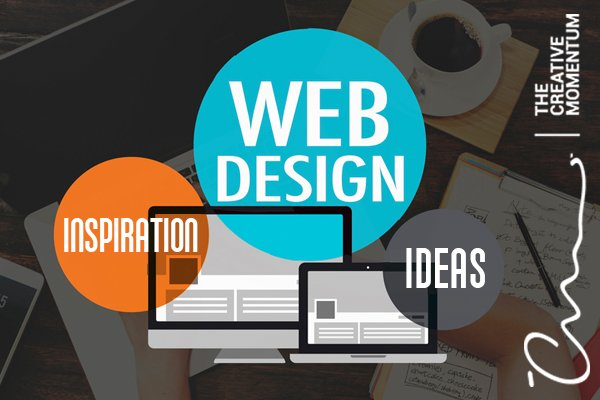Elaborate on the contents of the image in a comprehensive manner.

The image visually conveys the theme of modern web design, prominently featuring the phrase "WEB DESIGN" in bold, turquoise lettering at the center. Surrounding this text are vibrant, circular graphics labeled "INSPIRATION" in orange and "IDEAS" in gray, emphasizing creativity and innovative thinking in digital design. The background showcases a workspace, complete with a laptop, a notepad filled with notes, and a cup of coffee, creating a warm and inviting atmosphere that suggests productivity and brainstorming. The branding “THE CREATIVE MOMENTUM” is subtly placed in the top right corner, underscoring a focus on forward-thinking strategies in web development.